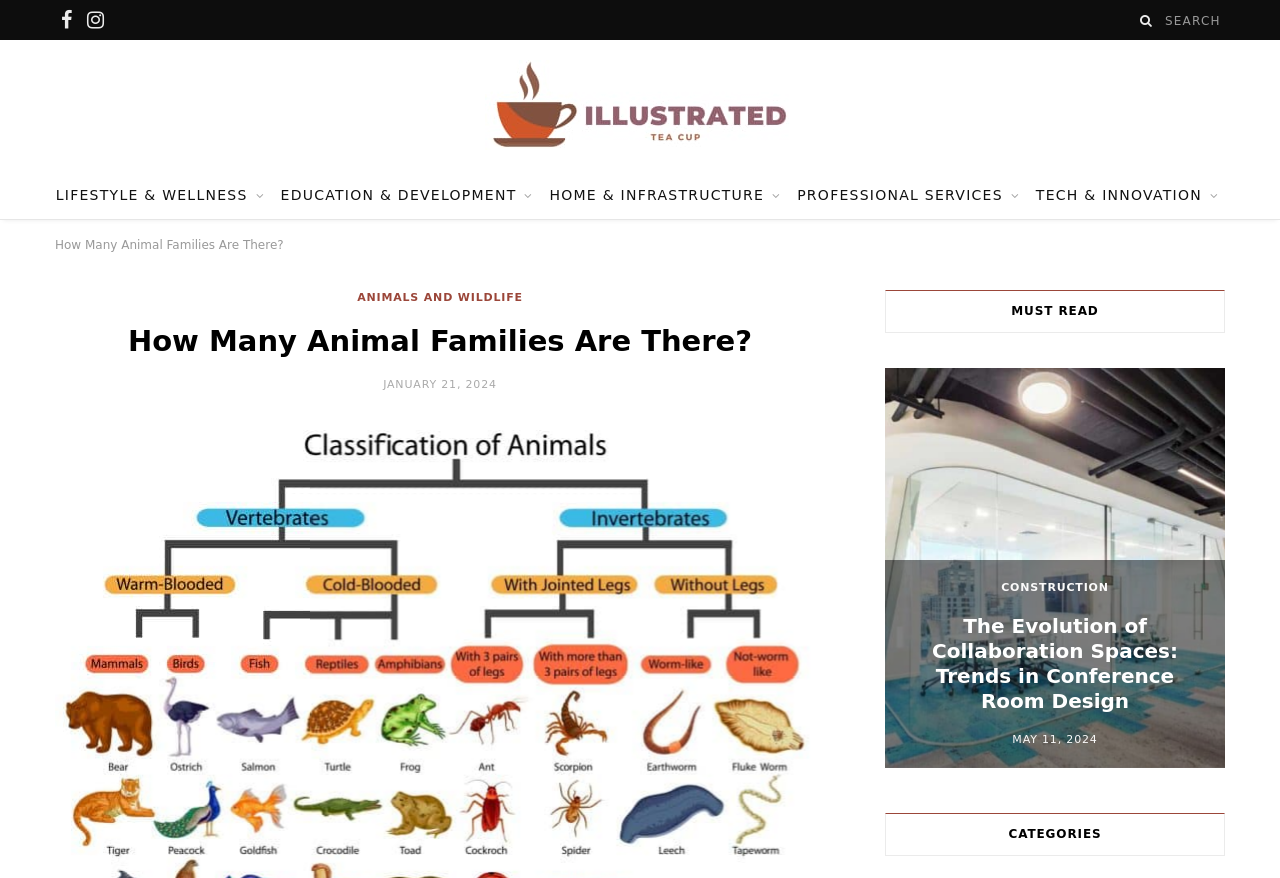Please specify the bounding box coordinates of the clickable section necessary to execute the following command: "Explore the Evolution of Collaboration Spaces".

[0.691, 0.42, 0.957, 0.875]